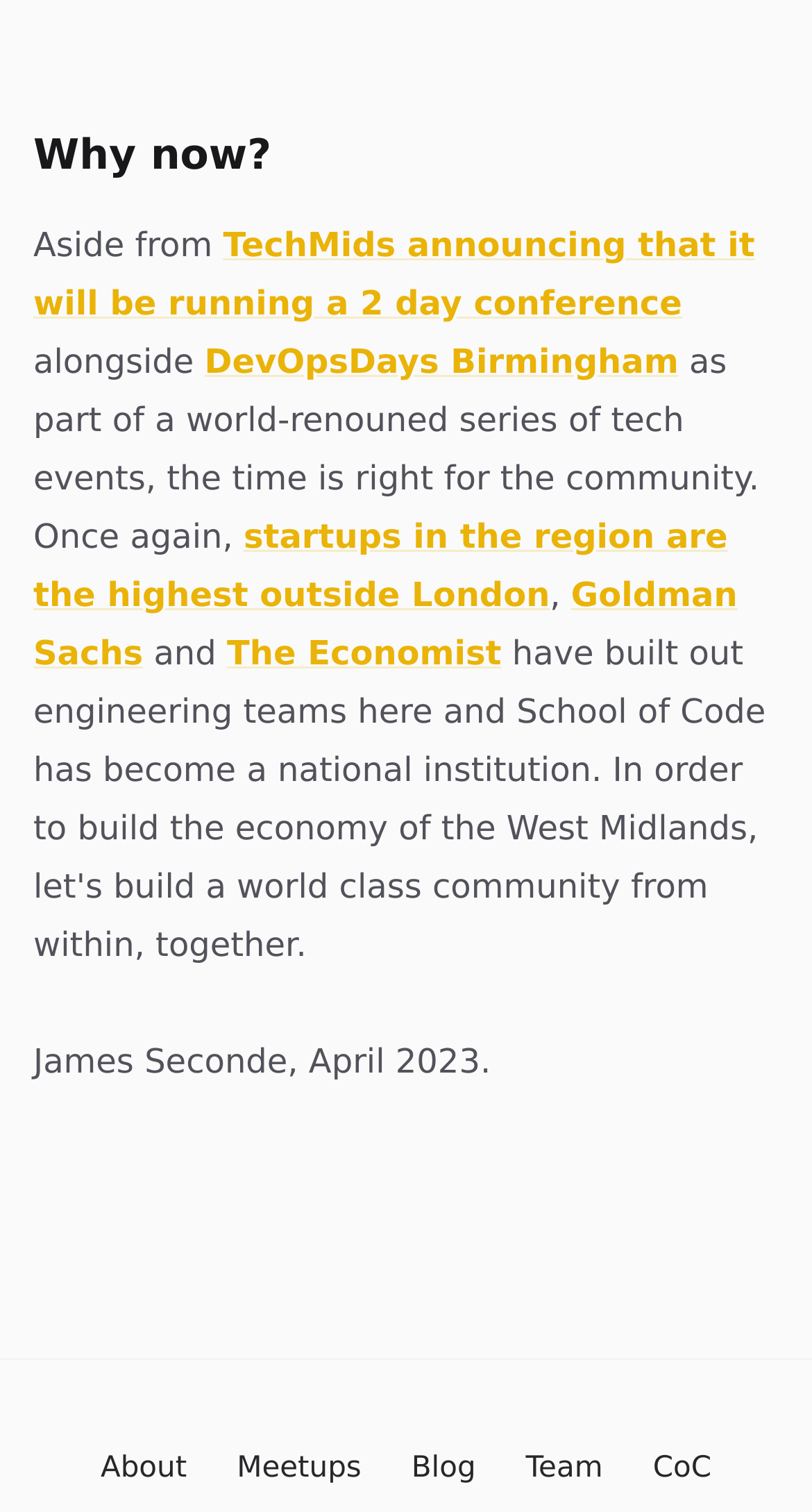Respond with a single word or phrase for the following question: 
What is the topic of the conference mentioned?

DevOpsDays Birmingham